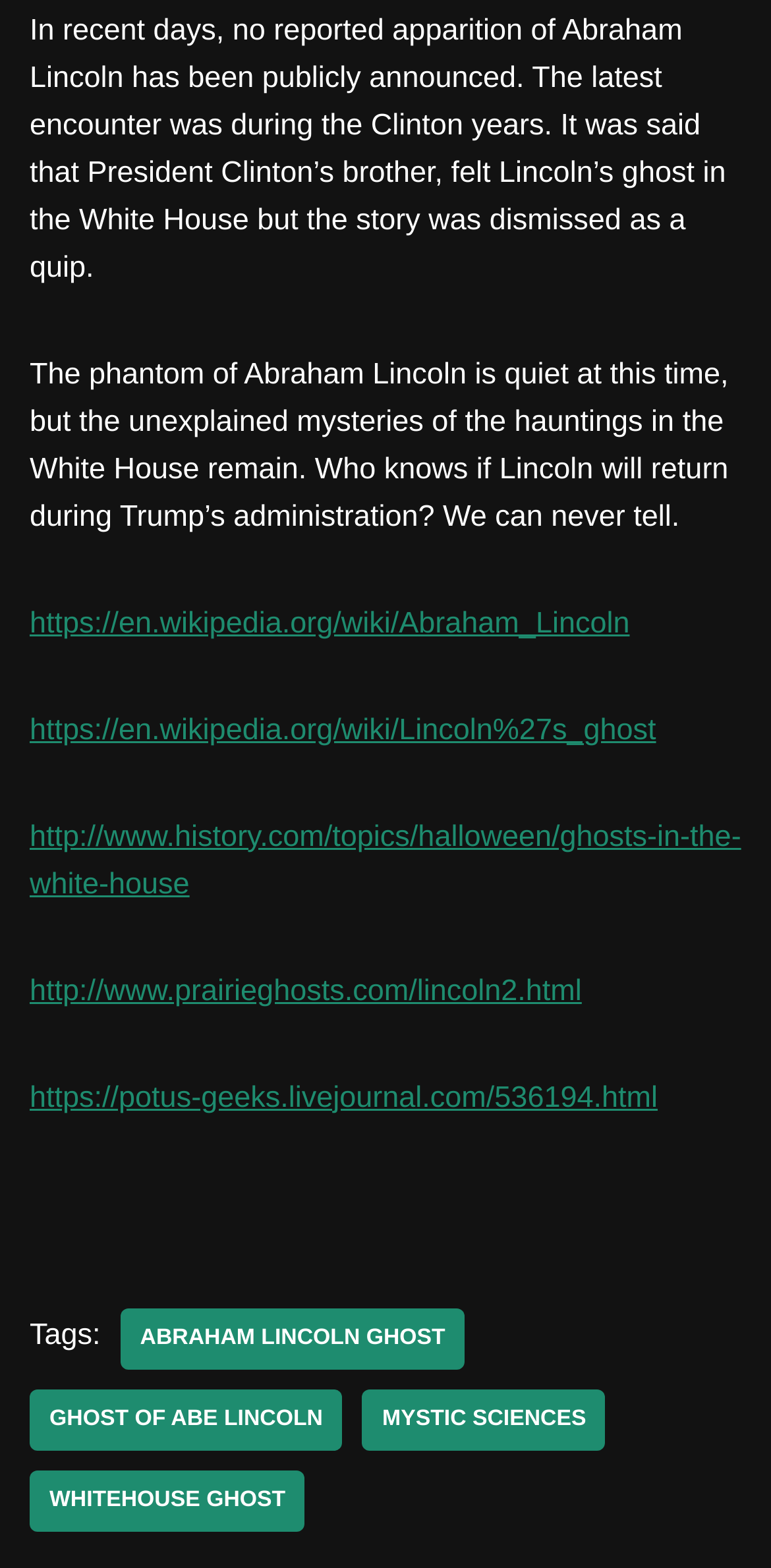Given the element description "Abraham Lincoln Ghost" in the screenshot, predict the bounding box coordinates of that UI element.

[0.156, 0.834, 0.603, 0.873]